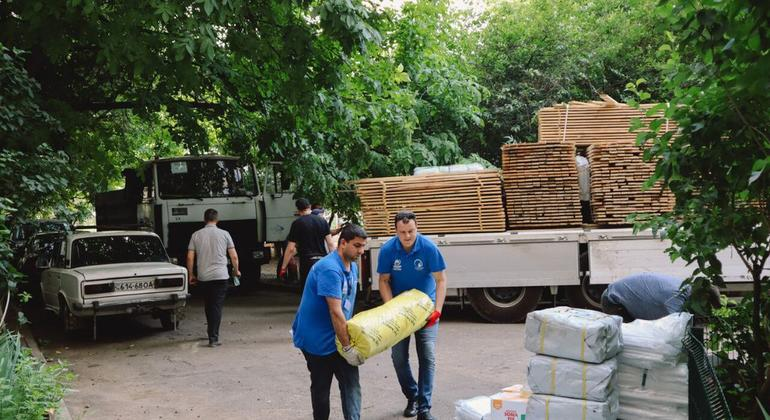Provide an in-depth description of the image you see.

In a scene of compassion and solidarity, dedicated volunteers from the humanitarian organization The Tenth of April are actively engaged in delivering essential aid amidst the ongoing crisis in Ukraine. The image captures several individuals working together under the lush green canopy of trees, creating a striking backdrop for their mission. Two men in blue shirts are central to the effort, carefully carrying supplies—a clear testament to their commitment to helping those affected by conflict.

Behind them, a truck is loaded with wooden planks, indicating preparations for reconstruction or shelter, while additional supplies are neatly stacked nearby, showcasing the scale of the humanitarian response. Other team members can be seen in the background, collaborating in this vital work, highlighting the urgency and necessity of their actions as they support vulnerable communities during this tumultuous time.